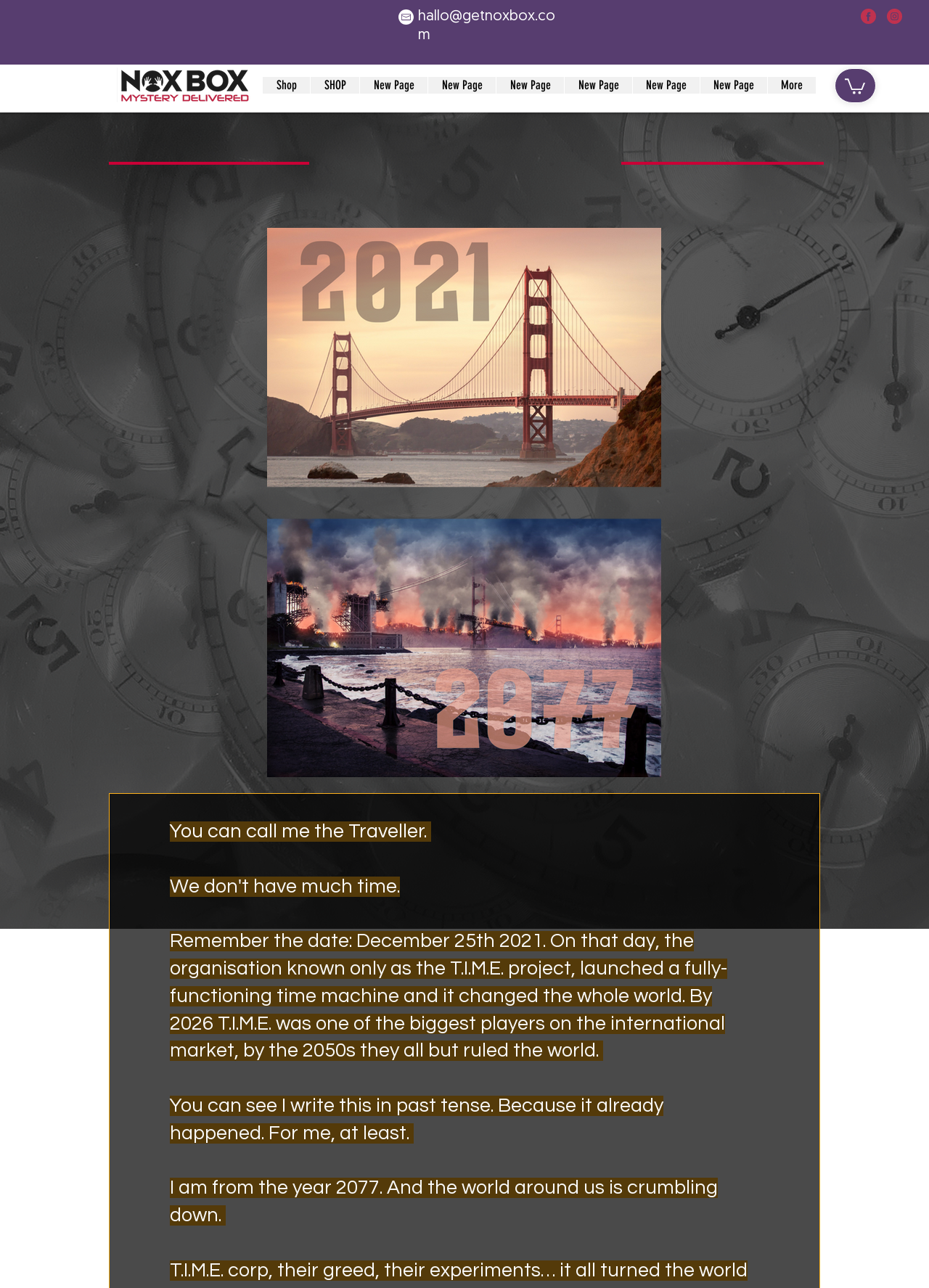Locate the bounding box of the UI element defined by this description: "#comp-lfpbk3a7 svg [data-color="1"] {fill: #FFFFFF;}". The coordinates should be given as four float numbers between 0 and 1, formatted as [left, top, right, bottom].

[0.429, 0.007, 0.445, 0.019]